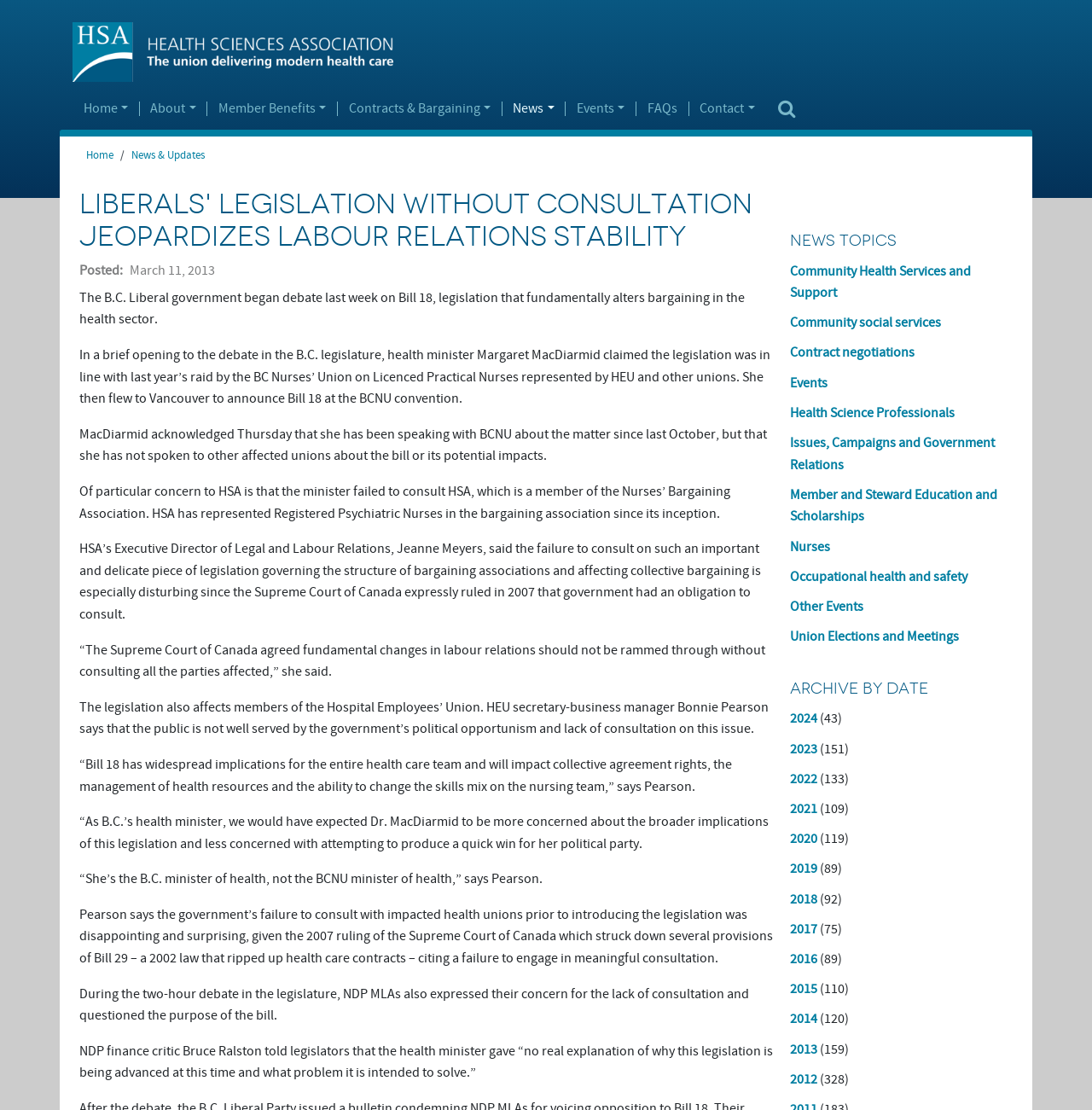What is the name of the union that Bonnie Pearson is the secretary-business manager of?
Could you give a comprehensive explanation in response to this question?

Bonnie Pearson is mentioned as the secretary-business manager of the Hospital Employees’ Union in the article, specifically in the quote '“Bill 18 has widespread implications for the entire health care team and will impact collective agreement rights, the management of health resources and the ability to change the skills mix on the nursing team,” says Pearson.'